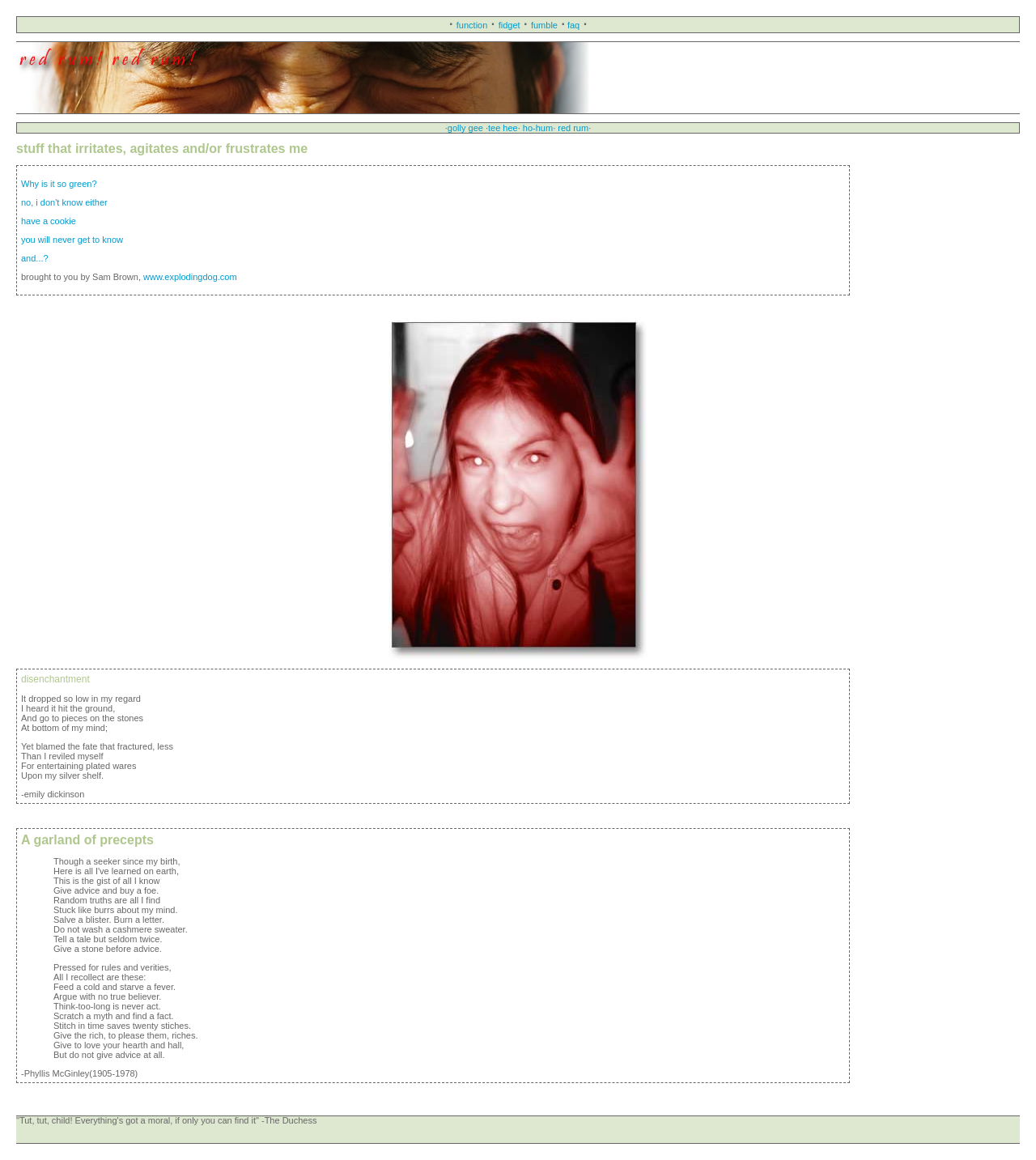Respond to the following query with just one word or a short phrase: 
Who is the author of the poem below the 'disenchantment' heading?

Emily Dickinson